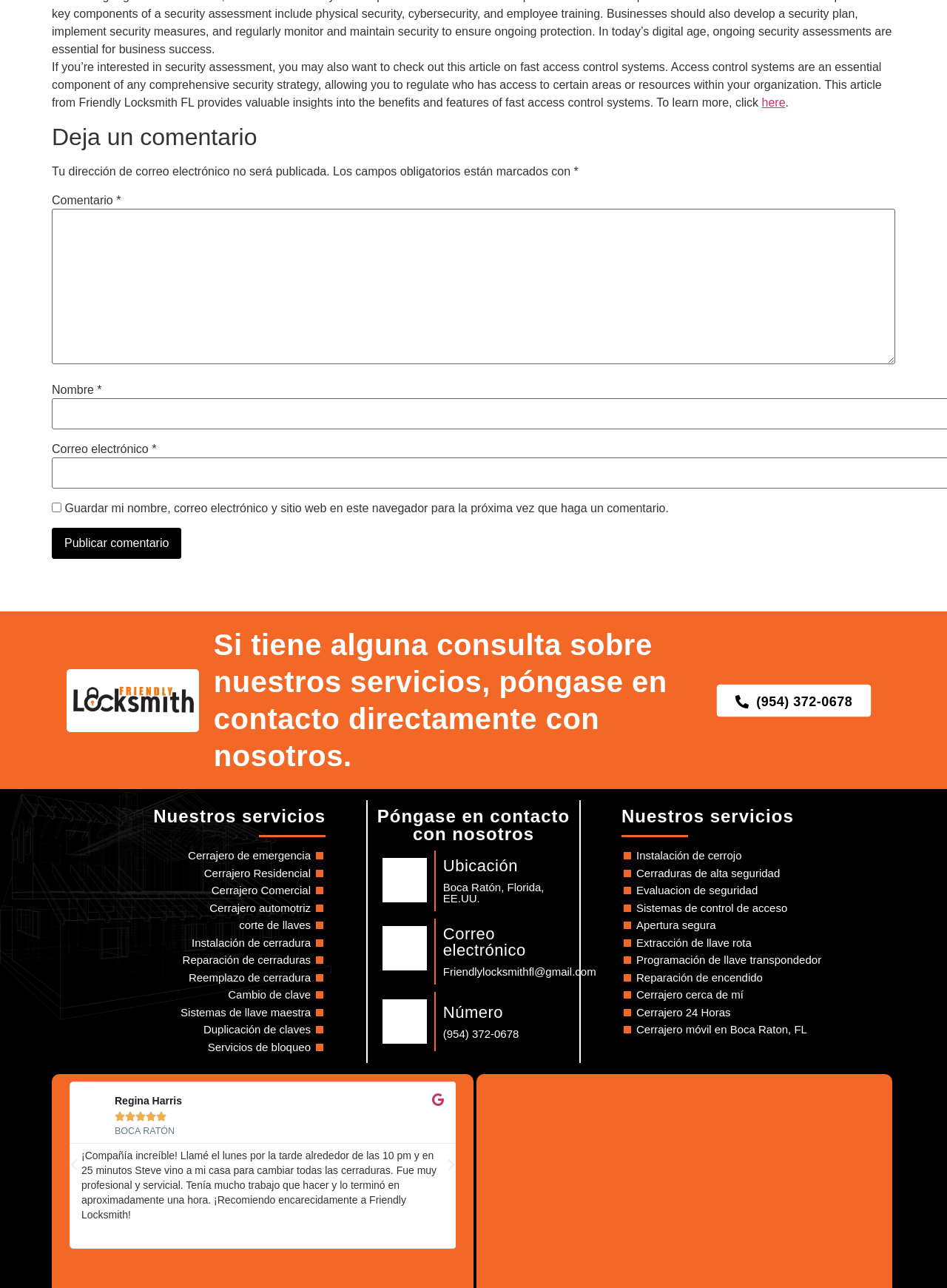Use a single word or phrase to answer the question:
What is the purpose of the 'Guardar mi nombre, correo electrónico y sitio web en este navegador para la próxima vez que haga un comentario' checkbox?

To save user information